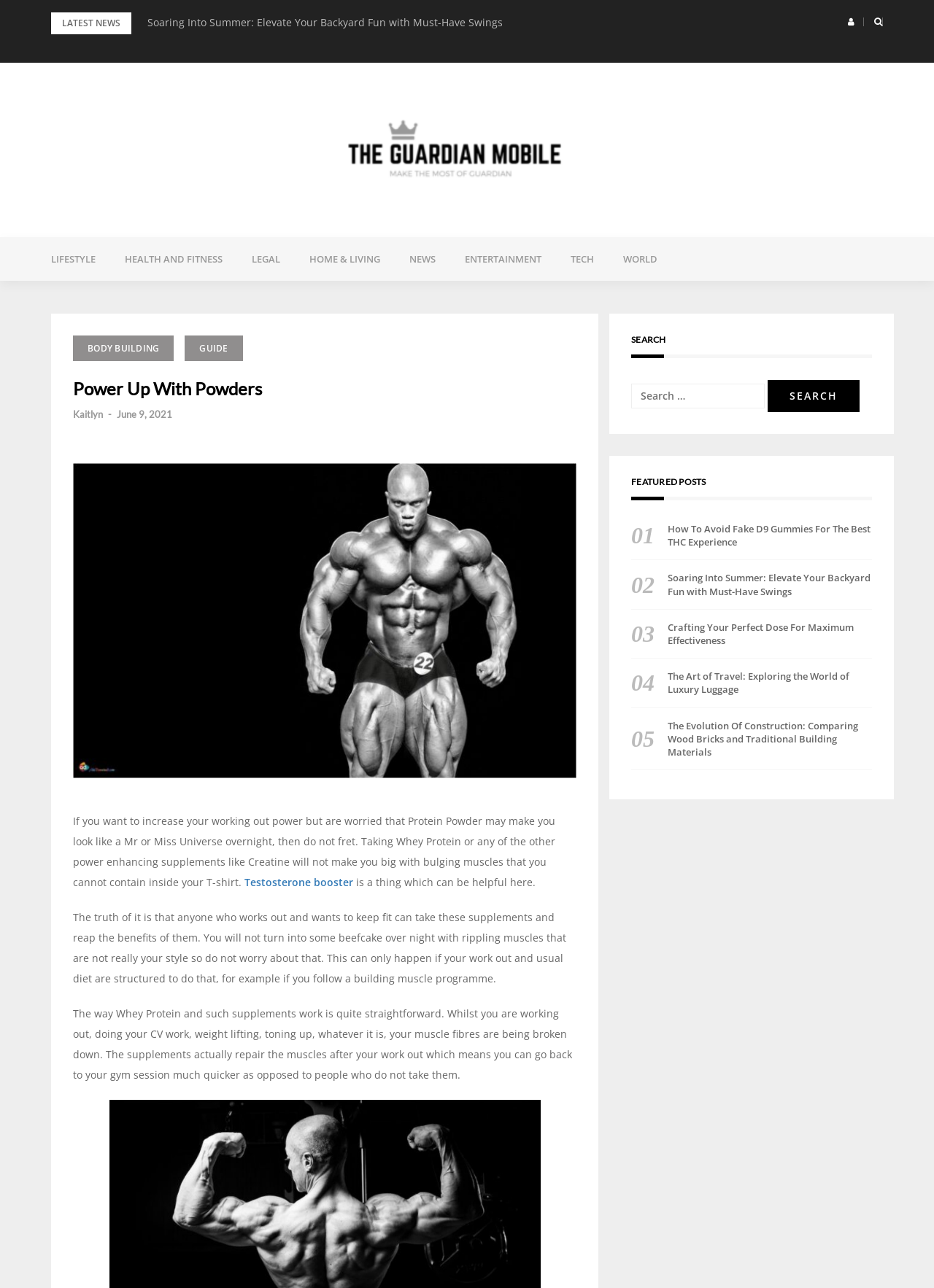Write a detailed summary of the webpage, including text, images, and layout.

This webpage is about health and fitness, specifically focusing on protein powder and supplements for working out. At the top, there is a link to skip to the content and a heading that reads "LATEST NEWS". Below this, there are three links to news articles, followed by a button with an icon and a link with an icon.

On the left side, there is a menu with links to different categories, including "LIFESTYLE", "HEALTH AND FITNESS", "LEGAL", and more. Below this, there is a heading that reads "Power Up With Powders" and a subheading with the author's name and date.

The main content of the page is an article that discusses the benefits of taking protein powder and other supplements for working out. The article starts by reassuring readers that taking these supplements will not make them look like bodybuilders overnight. It then explains how these supplements work, repairing muscle fibers after a workout, allowing individuals to recover faster and get back to their gym sessions sooner.

On the right side, there is a section with a heading that reads "SEARCH" and a search bar where users can input their search queries. Below this, there is a section with a heading that reads "FEATURED POSTS" and links to several articles, including "How To Avoid Fake D9 Gummies For The Best THC Experience" and "Soaring Into Summer: Elevate Your Backyard Fun with Must-Have Swings".

There are a total of 9 links to news articles or blog posts on the page, and 2 icons with links. The page also has 2 headings, 2 search bars, and 1 button.